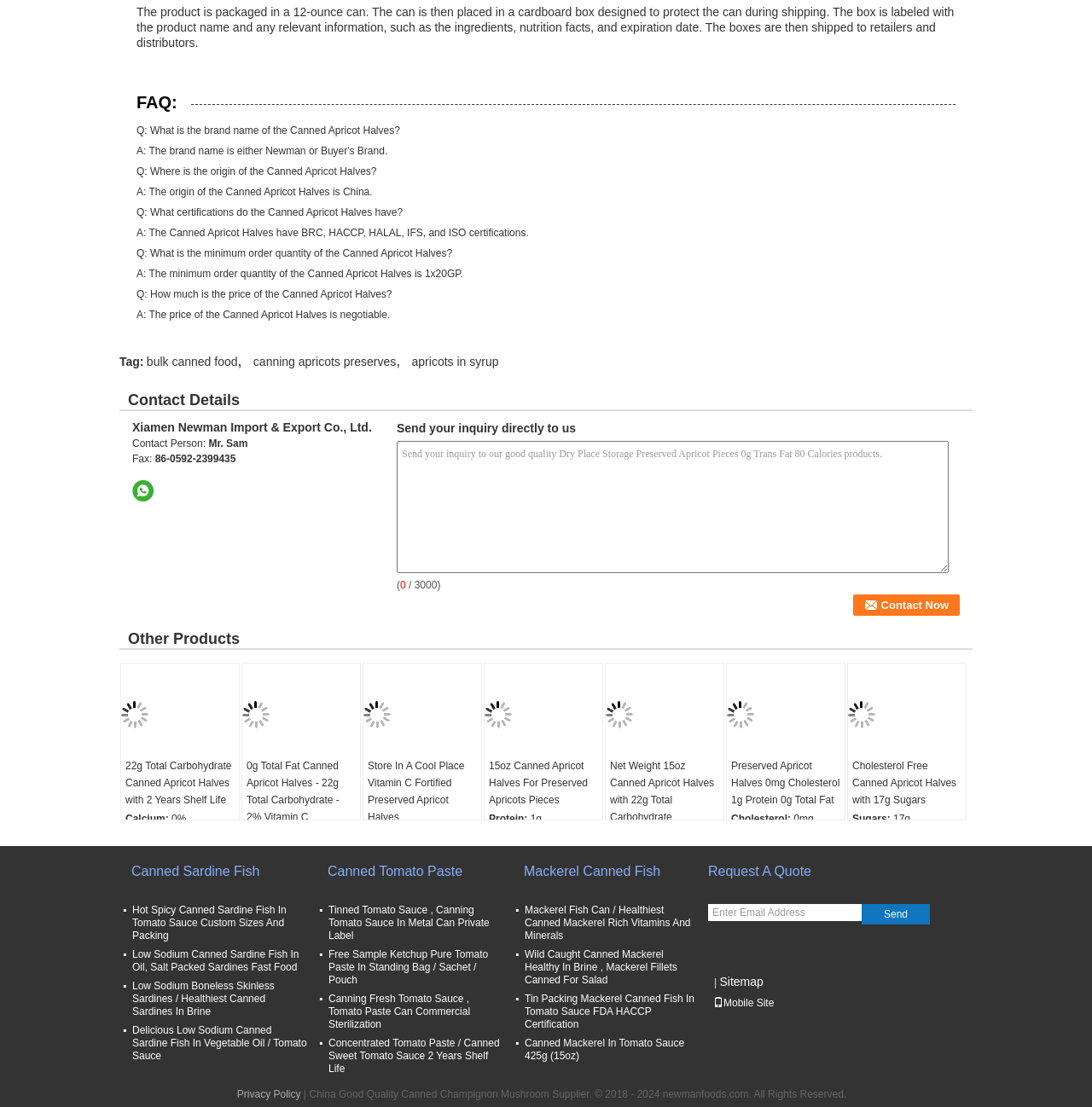What is the packaging of the Canned Apricot Halves?
Using the information presented in the image, please offer a detailed response to the question.

Based on the text description, the product is packaged in a 12-ounce can, which is then placed in a cardboard box designed to protect the can during shipping.